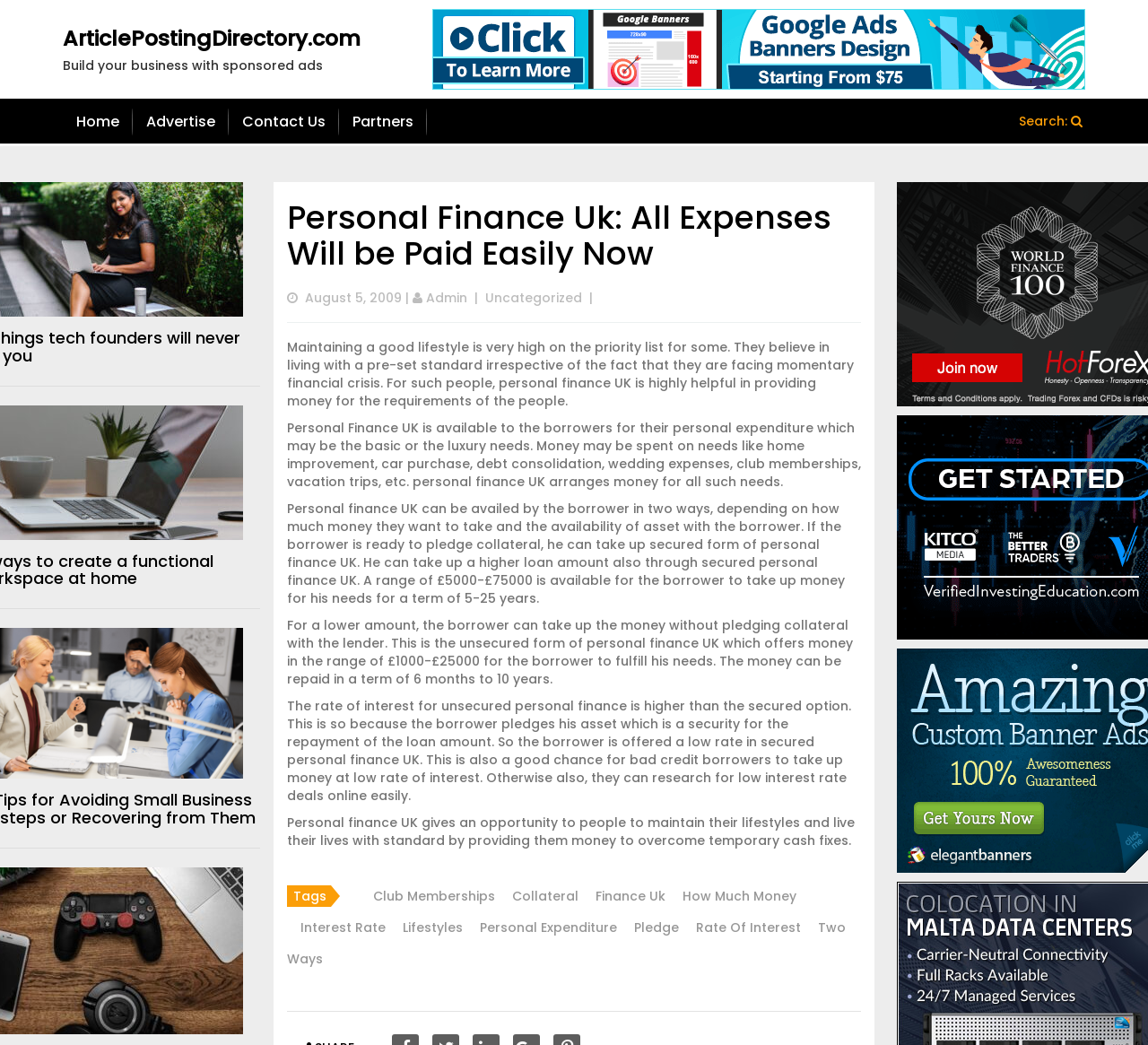Please provide the bounding box coordinates for the element that needs to be clicked to perform the following instruction: "Read the article about 'Personal Finance Uk'". The coordinates should be given as four float numbers between 0 and 1, i.e., [left, top, right, bottom].

[0.25, 0.191, 0.75, 0.259]